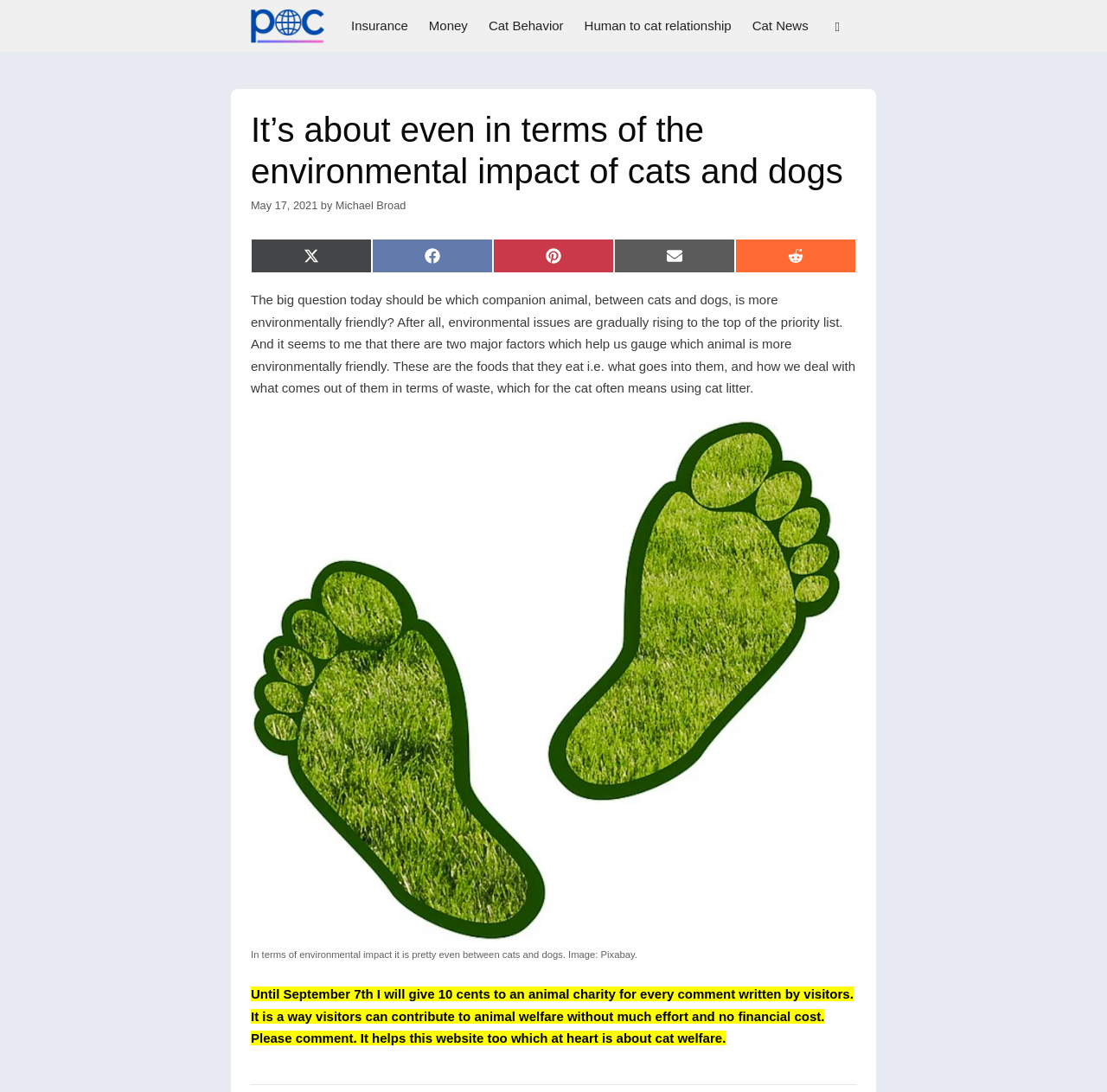Identify the text that serves as the heading for the webpage and generate it.

It’s about even in terms of the environmental impact of cats and dogs